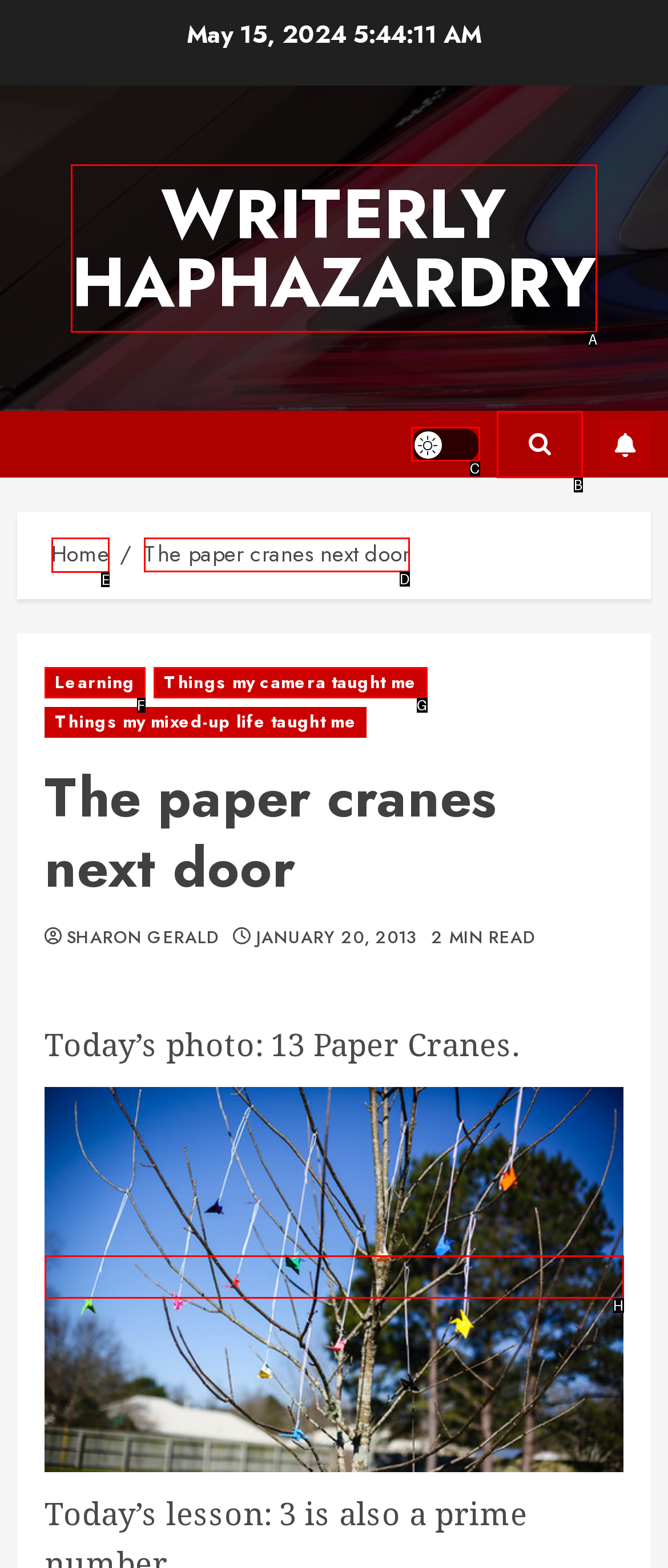Specify which HTML element I should click to complete this instruction: Navigate to 'Home' page Answer with the letter of the relevant option.

E